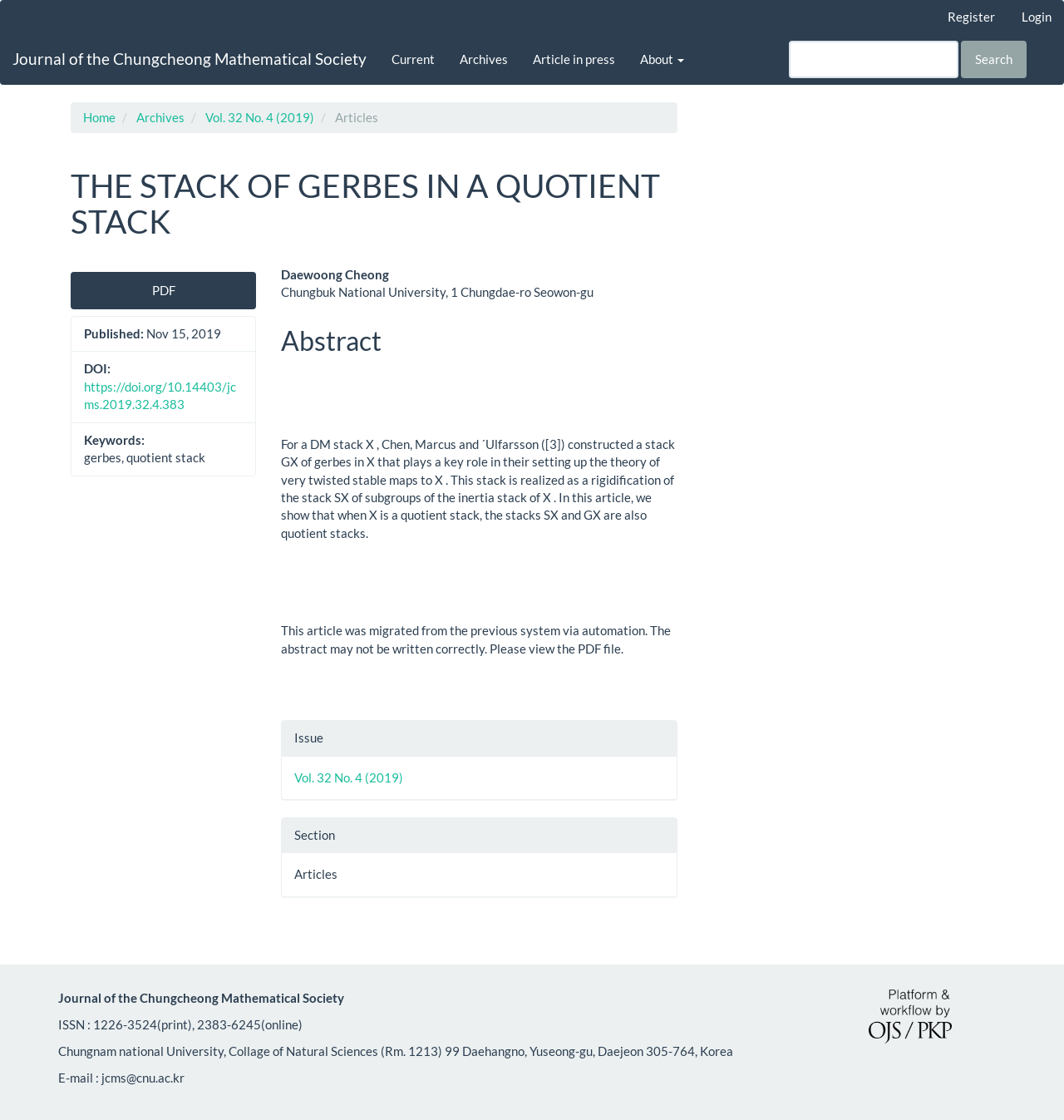Find the bounding box coordinates for the element described here: "Business Hub News".

None